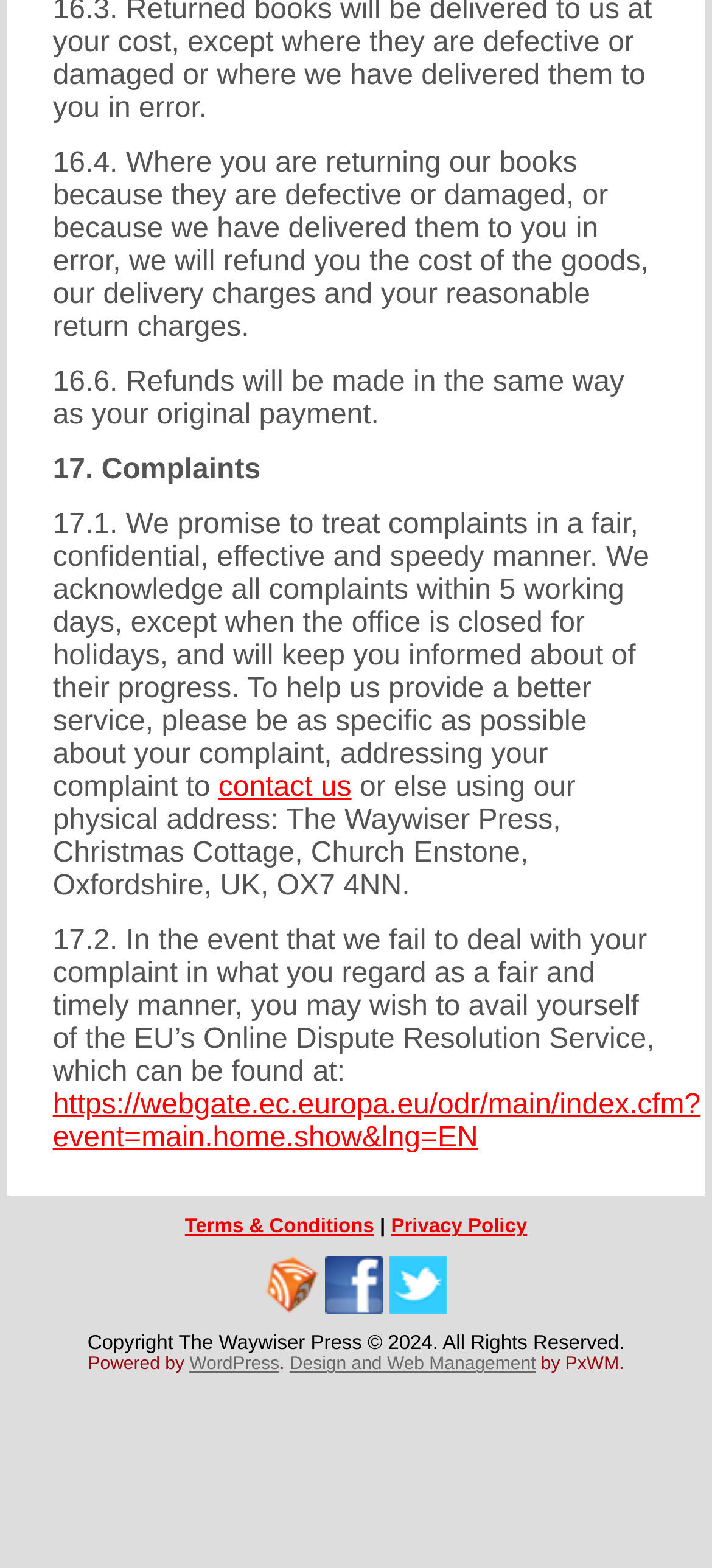Give a one-word or short phrase answer to the question: 
What is the alternative dispute resolution service?

EU's Online Dispute Resolution Service